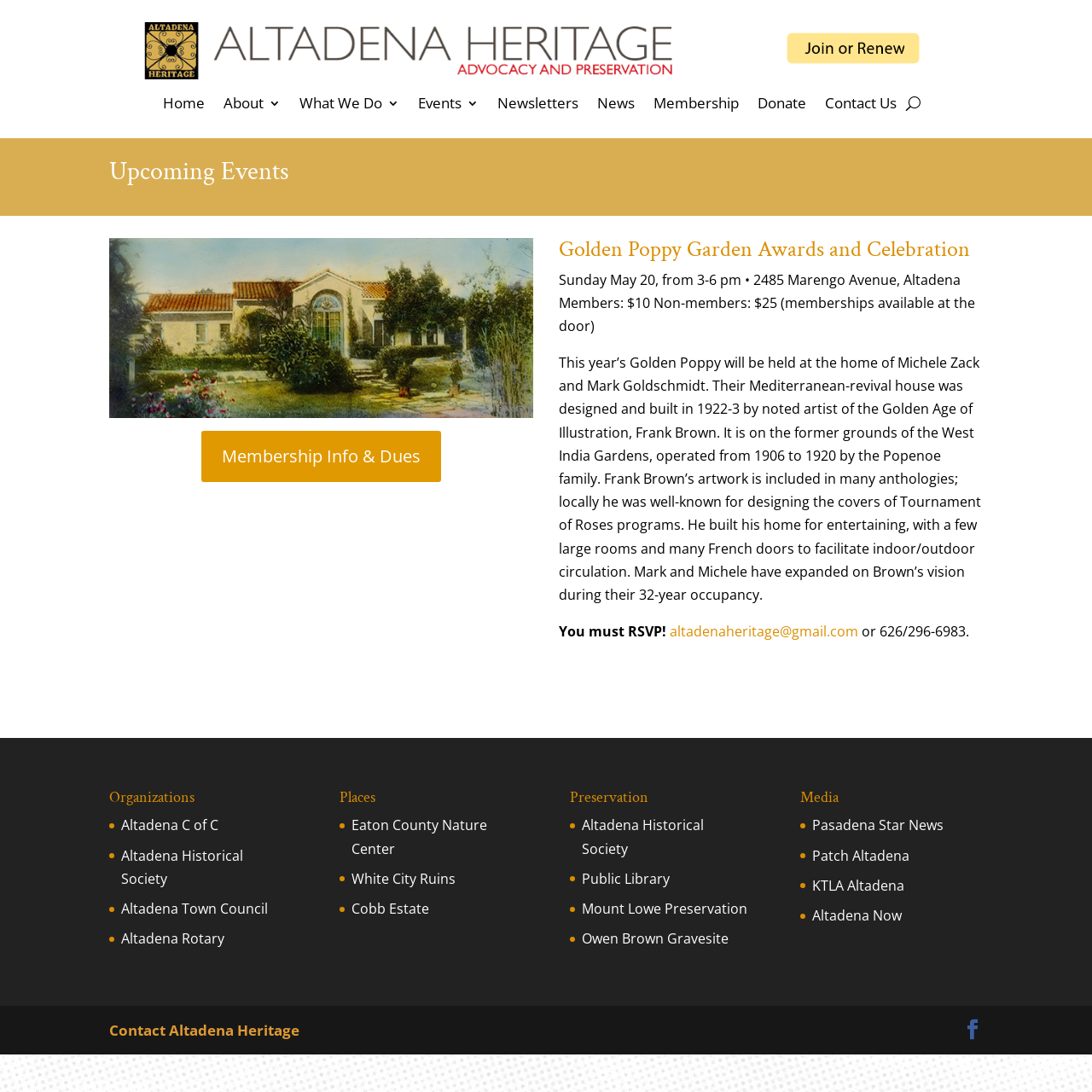Please identify the bounding box coordinates of the element's region that I should click in order to complete the following instruction: "View the Golden Poppy Garden Awards and Celebration event". The bounding box coordinates consist of four float numbers between 0 and 1, i.e., [left, top, right, bottom].

[0.512, 0.218, 0.9, 0.246]